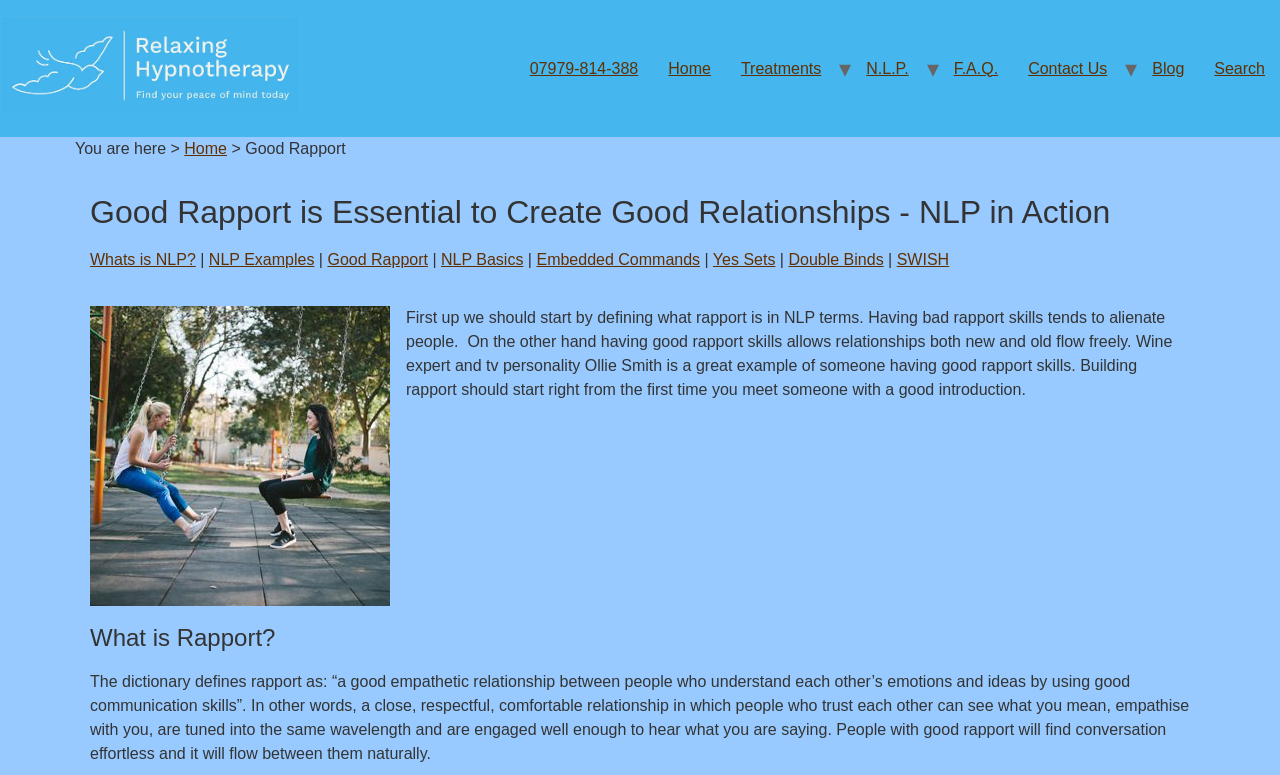Locate the bounding box coordinates of the region to be clicked to comply with the following instruction: "Click the 'Home' link". The coordinates must be four float numbers between 0 and 1, in the form [left, top, right, bottom].

[0.51, 0.063, 0.567, 0.114]